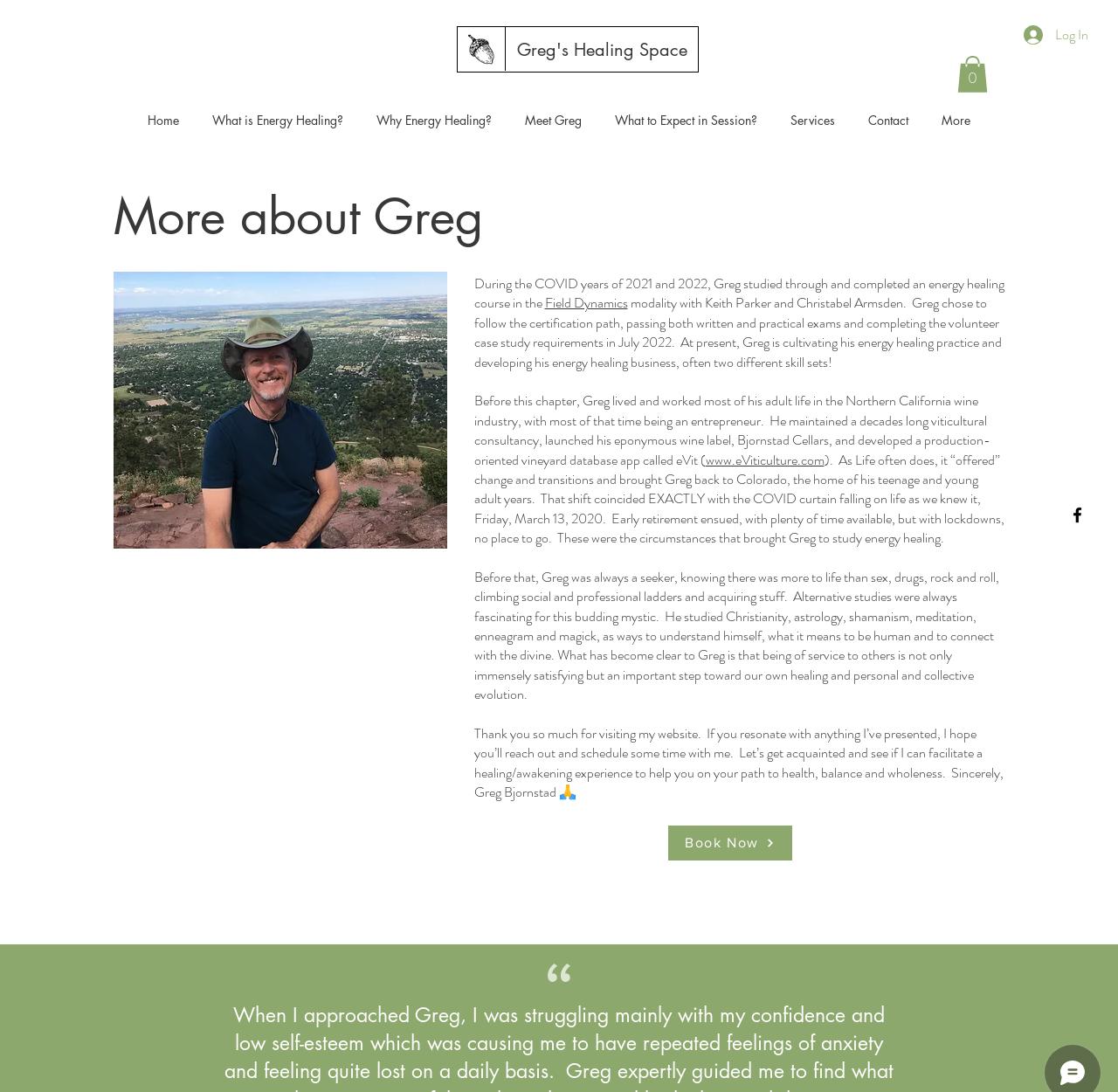Please find the bounding box coordinates of the section that needs to be clicked to achieve this instruction: "Book a session with Greg".

[0.597, 0.756, 0.708, 0.788]